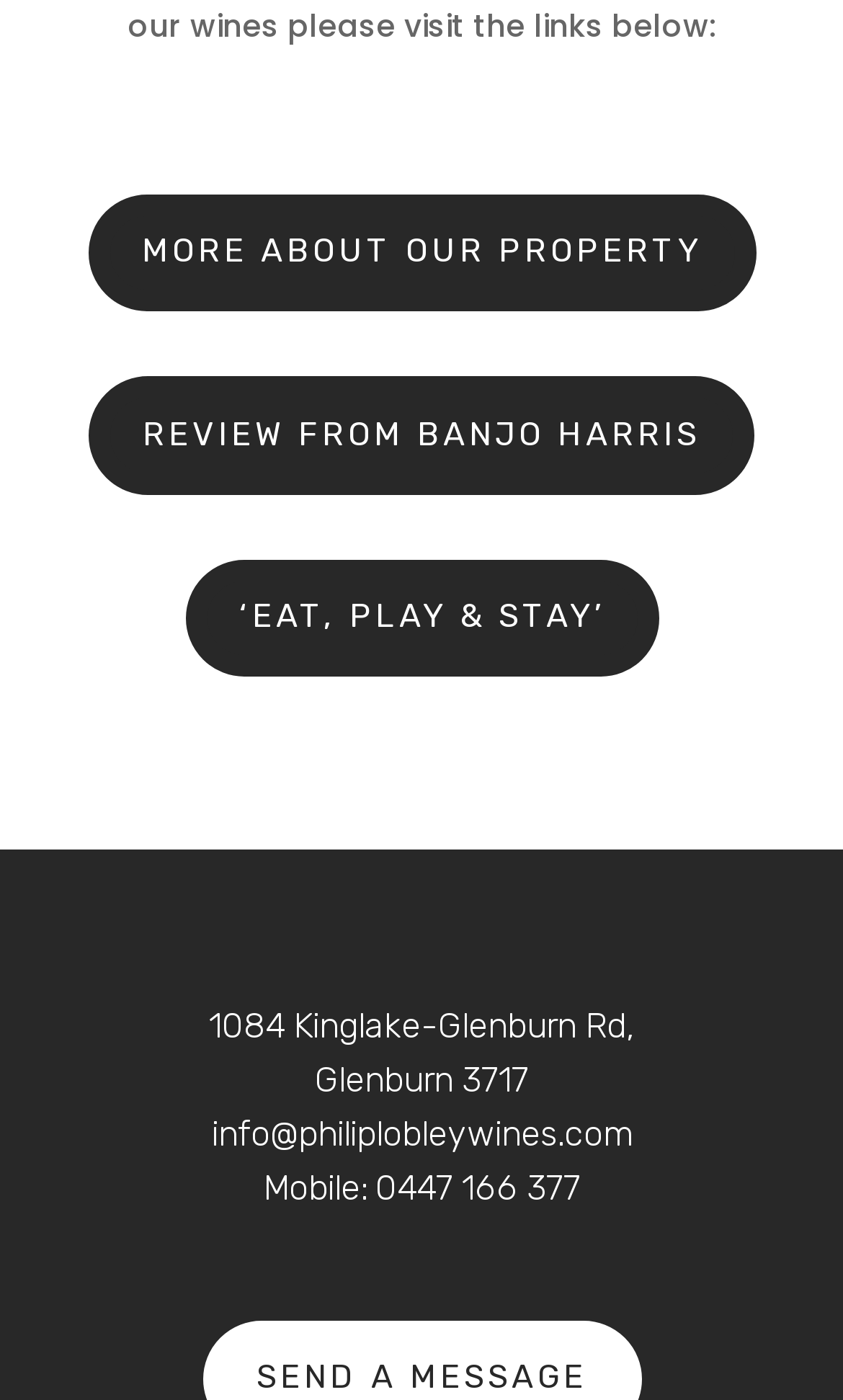Using the description: "‘EAT, PLAY & STAY’", identify the bounding box of the corresponding UI element in the screenshot.

[0.219, 0.4, 0.781, 0.484]